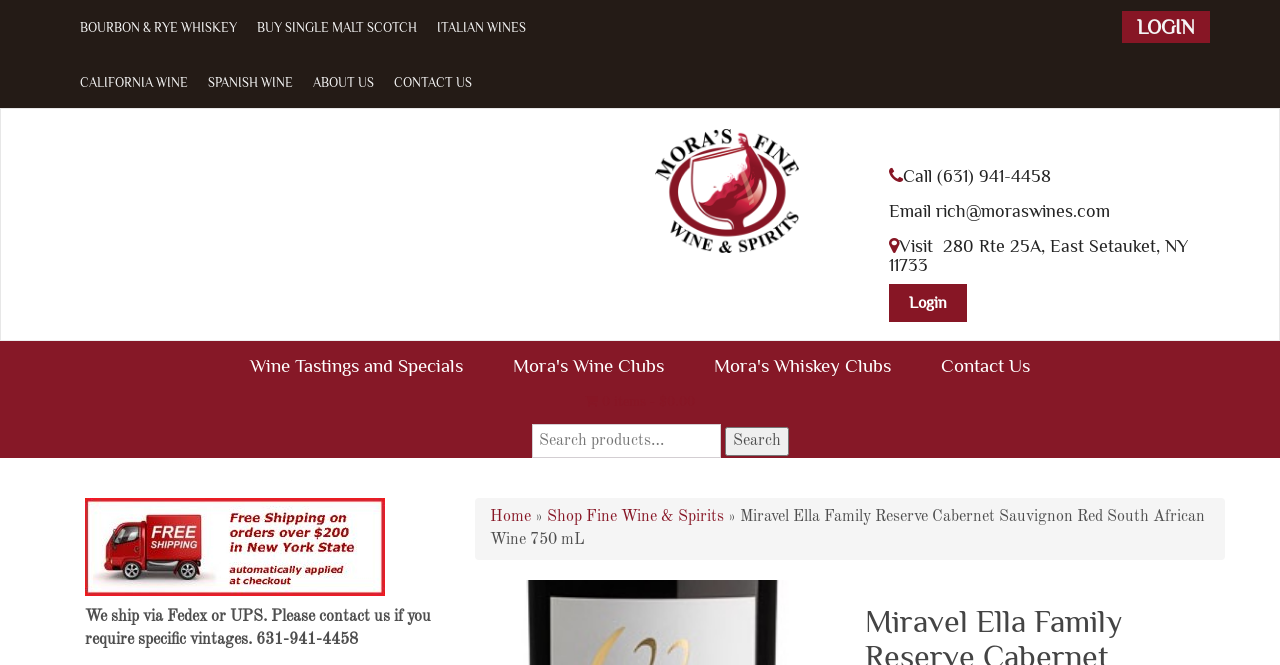Specify the bounding box coordinates of the element's region that should be clicked to achieve the following instruction: "Search for wine". The bounding box coordinates consist of four float numbers between 0 and 1, in the format [left, top, right, bottom].

[0.369, 0.637, 0.663, 0.688]